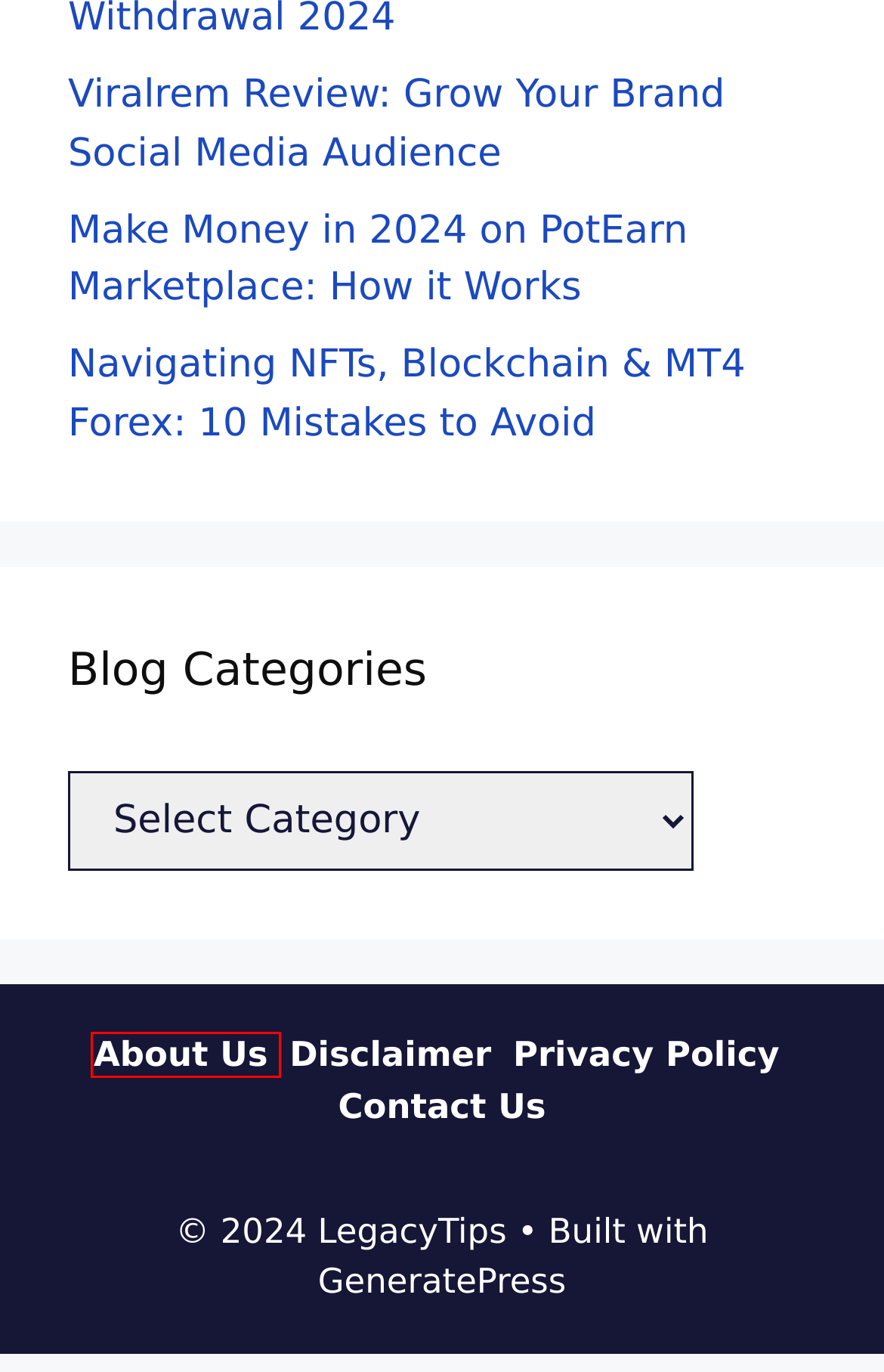Examine the screenshot of the webpage, which includes a red bounding box around an element. Choose the best matching webpage description for the page that will be displayed after clicking the element inside the red bounding box. Here are the candidates:
A. Make Money in 2024 on PotEarn Marketplace: How it Works
B. Contact Us - LegacyTips
C. Viralrem Review: Grow Your Brand Social Media Audience
D. About Us - LegacyTips
E. Disclaimer - LegacyTips
F. Top 15 WhatsApp TV With The Highest Views in Nigeria
G. LegacyTips - Reviews | Make Money Online | Business
H. 5 Best Virtual Cards for PayPal Withdrawal 2024

D